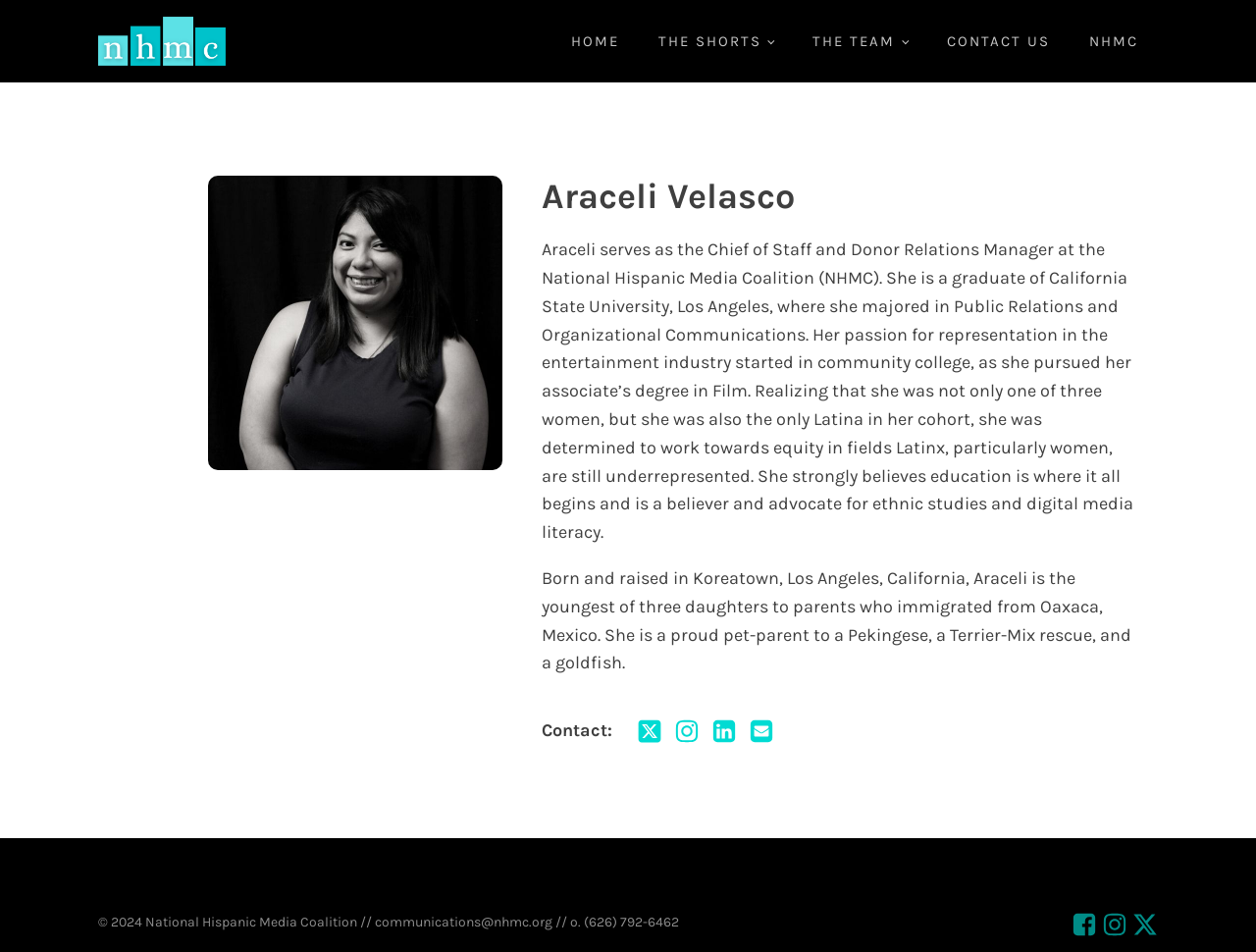Indicate the bounding box coordinates of the clickable region to achieve the following instruction: "check NHMC's facebook page."

[0.853, 0.958, 0.873, 0.984]